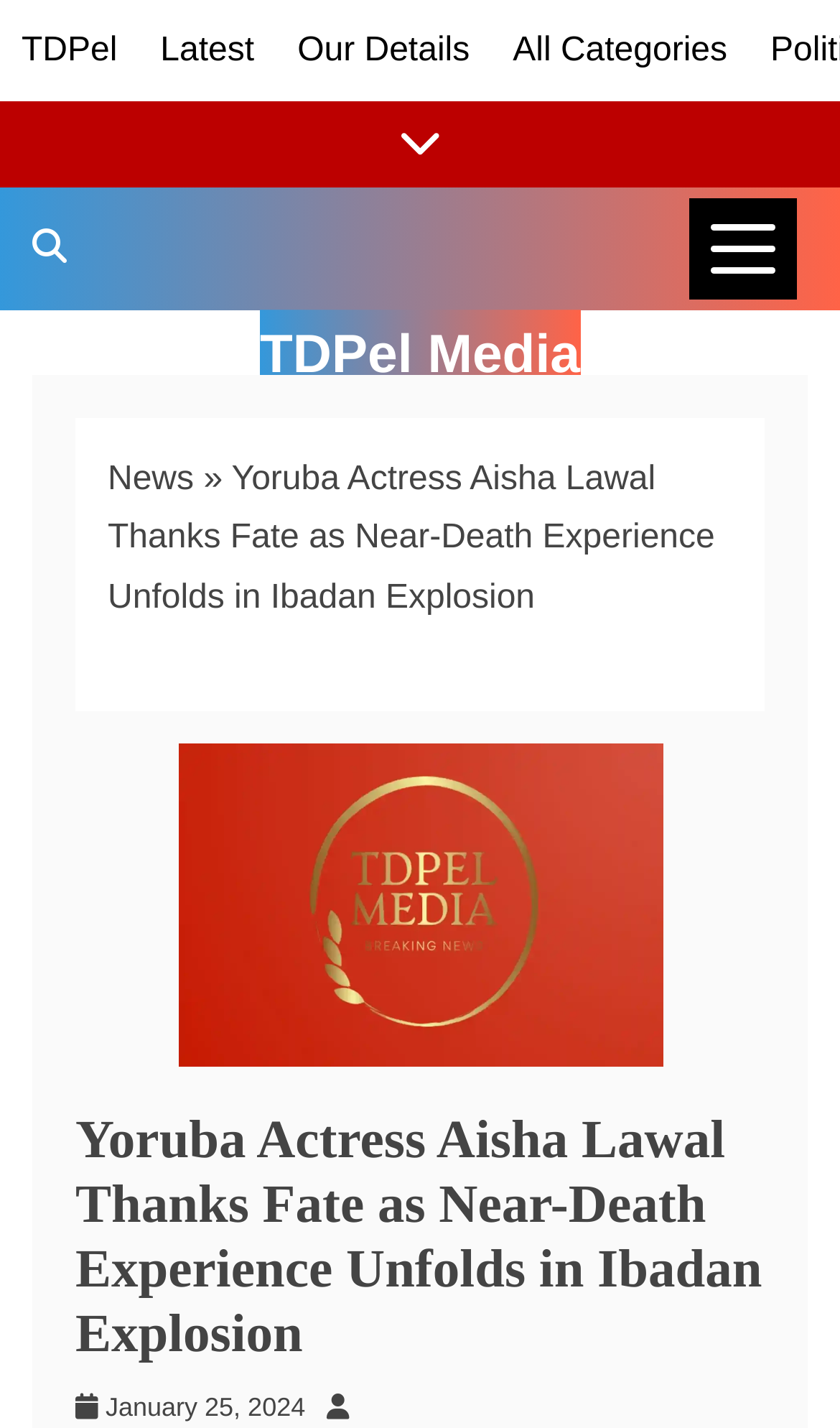Generate a comprehensive description of the contents of the webpage.

This webpage is about a news article featuring Yoruba actress Aisha Lawal's near-death experience in an Ibadan explosion. At the top, there are four links: "TDPel", "Latest", "Our Details", and "All Categories", aligned horizontally across the page. Below these links, there is a button labeled "News Categories" on the right side, and a link "Show/Hide News Links" that spans the entire width of the page.

On the left side, there is a search bar with the text "Search TDPel Media". Below the search bar, there is a navigation section with breadcrumbs, which includes links to "News" and the title of the article "Yoruba Actress Aisha Lawal Thanks Fate as Near-Death Experience Unfolds in Ibadan Explosion". 

The main content of the page is an image with the same title as the article, taking up most of the page's width. Above the image, there is a heading with the same title. Below the image, there are two links: one with the date "January 25, 2024", and another with no text.